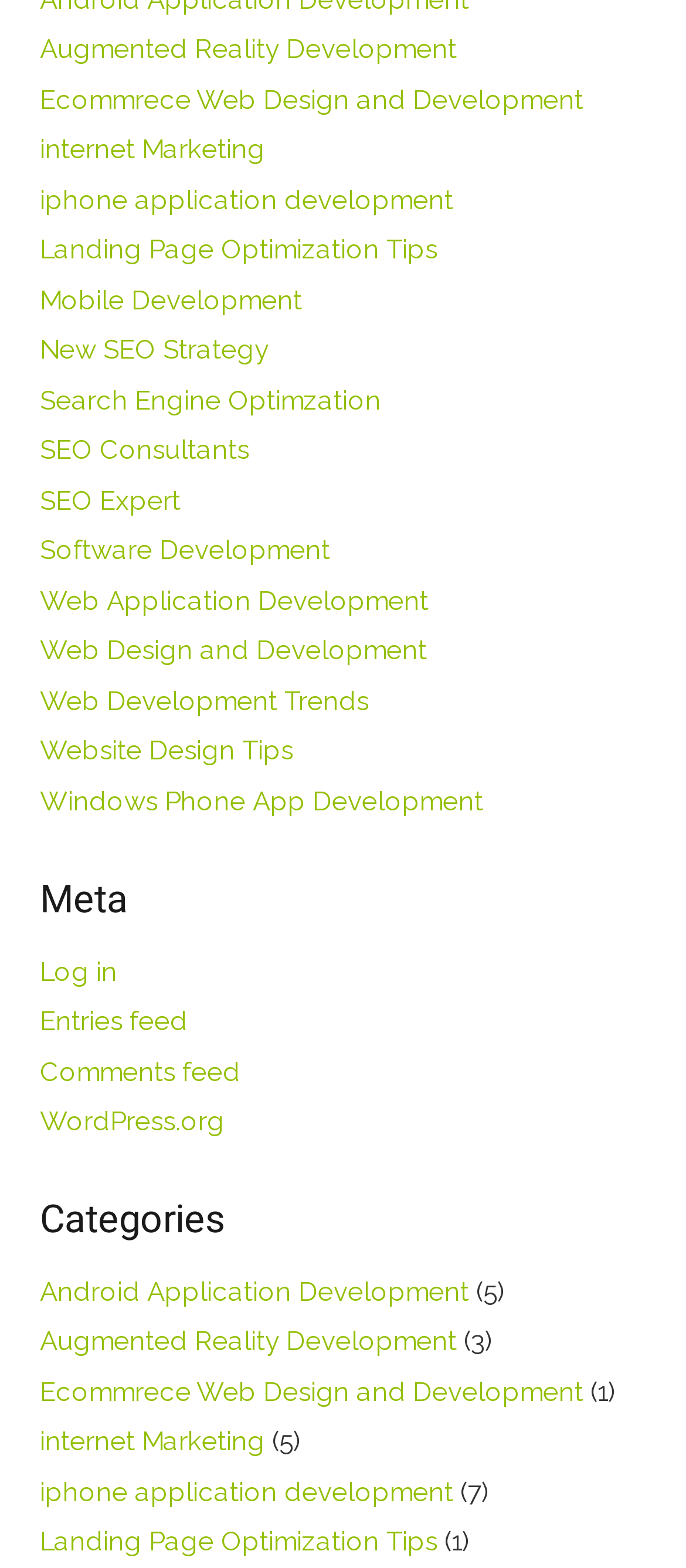Could you provide the bounding box coordinates for the portion of the screen to click to complete this instruction: "Learn about Android Application Development"?

[0.058, 0.814, 0.683, 0.834]